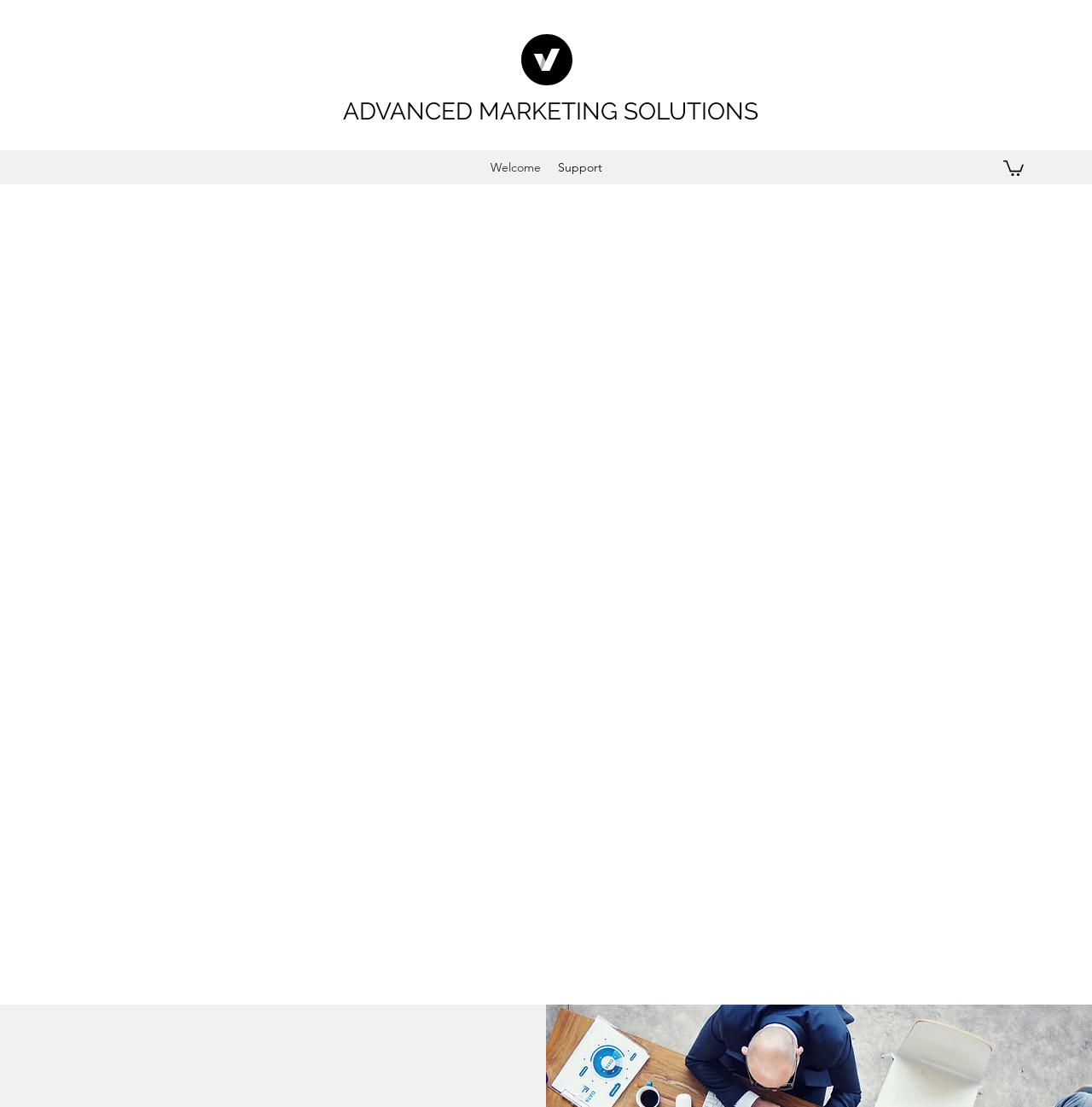What is the purpose of the button on the top right?
By examining the image, provide a one-word or phrase answer.

Unknown